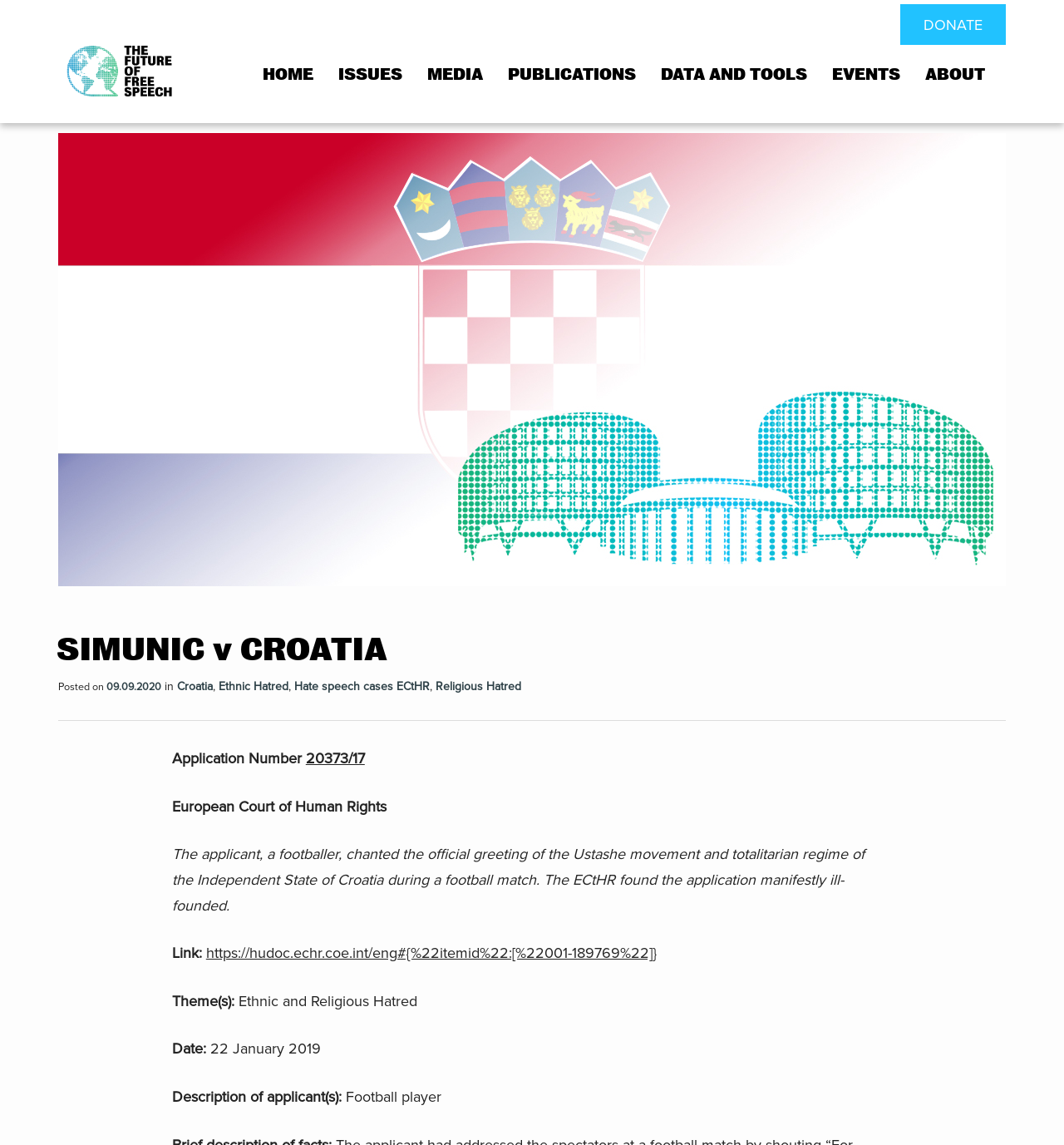Identify the bounding box coordinates necessary to click and complete the given instruction: "Click on the 'DONATE' link".

[0.846, 0.004, 0.945, 0.039]